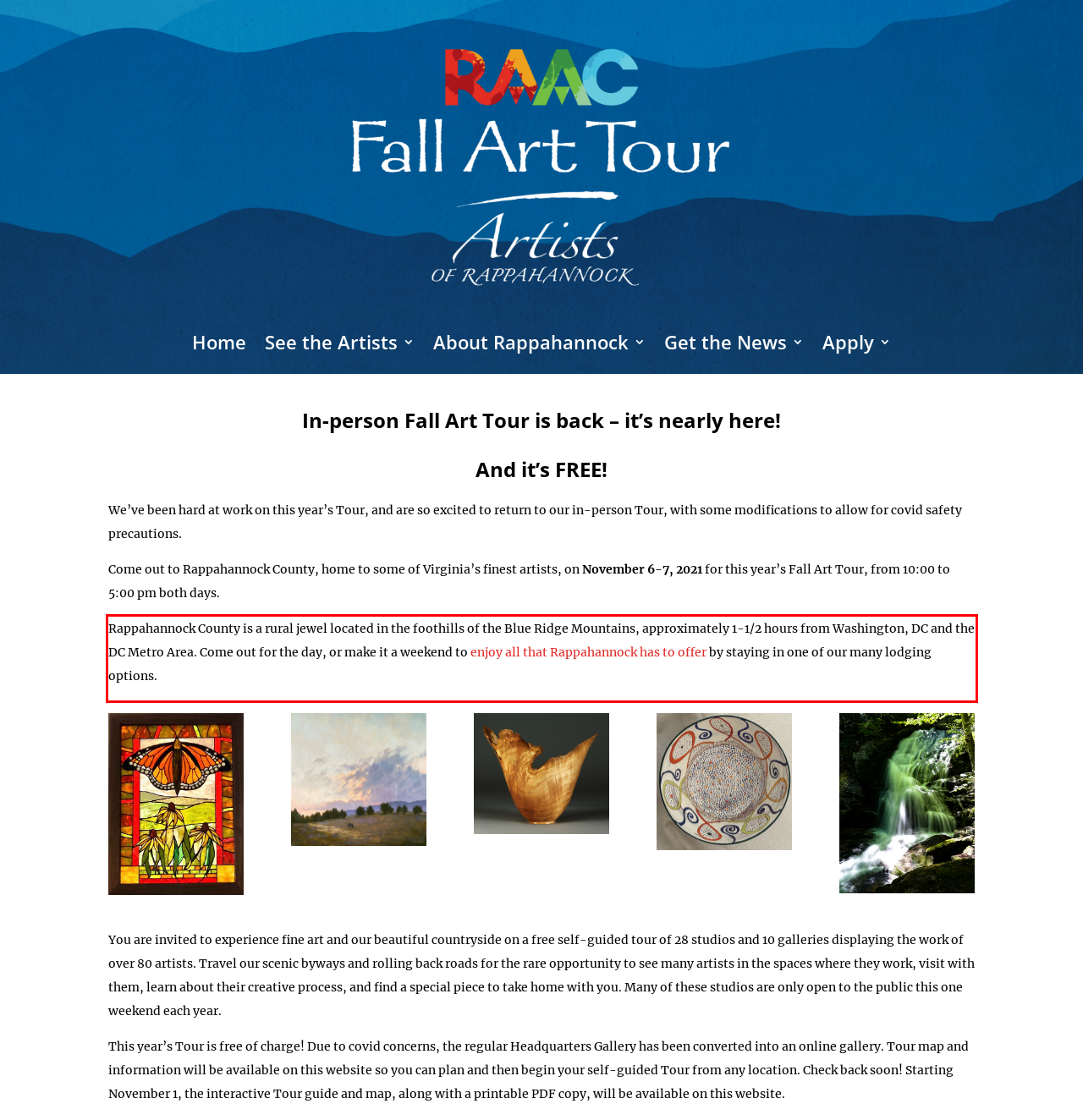Given a screenshot of a webpage containing a red rectangle bounding box, extract and provide the text content found within the red bounding box.

Rappahannock County is a rural jewel located in the foothills of the Blue Ridge Mountains, approximately 1-1/2 hours from Washington, DC and the DC Metro Area. Come out for the day, or make it a weekend to enjoy all that Rappahannock has to offer by staying in one of our many lodging options.